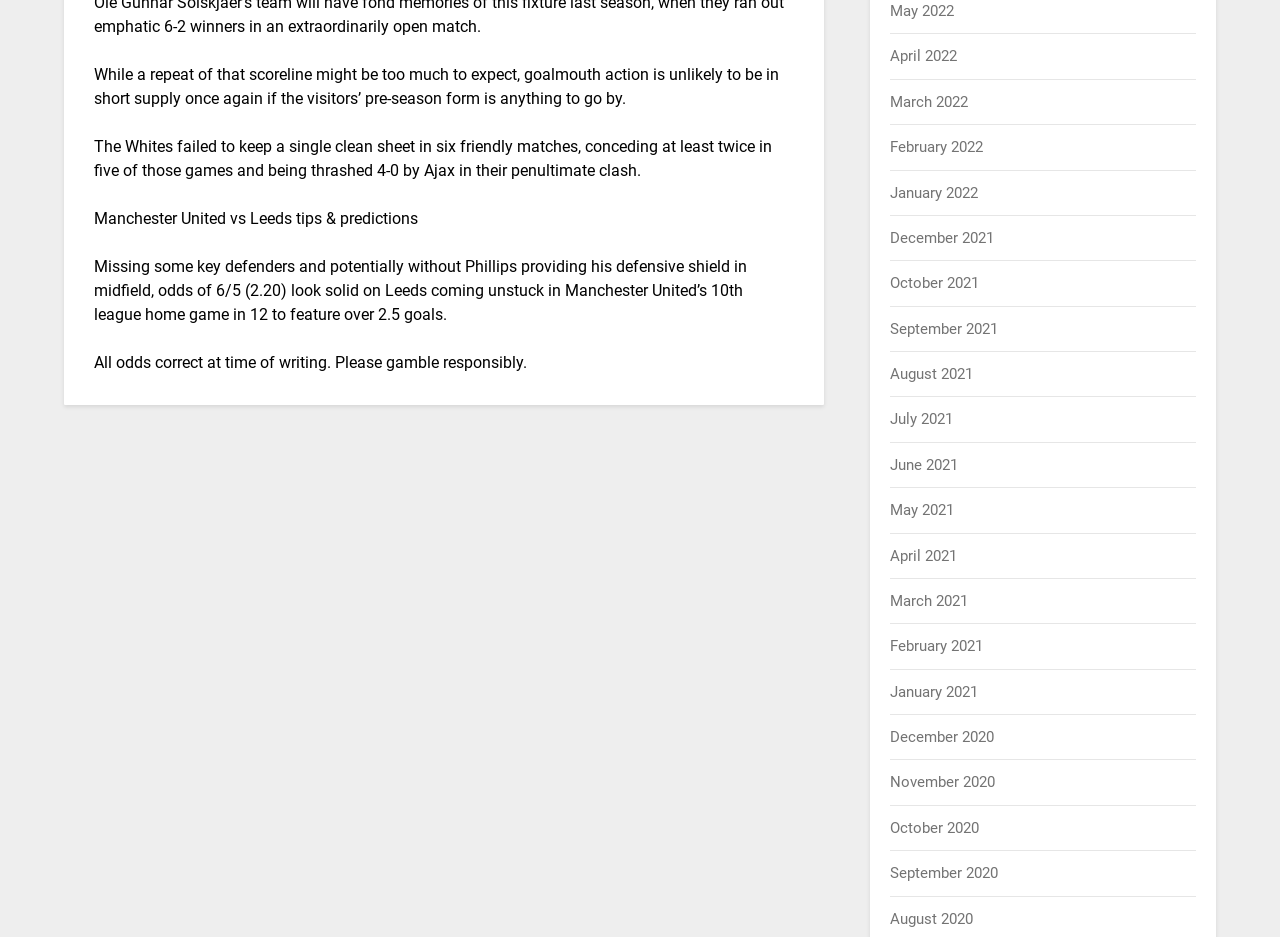What is the warning at the bottom of the article?
Look at the webpage screenshot and answer the question with a detailed explanation.

The webpage has a warning at the bottom of the article, stating 'All odds correct at time of writing. Please gamble responsibly', indicating that the author is reminding readers to be responsible when gambling.